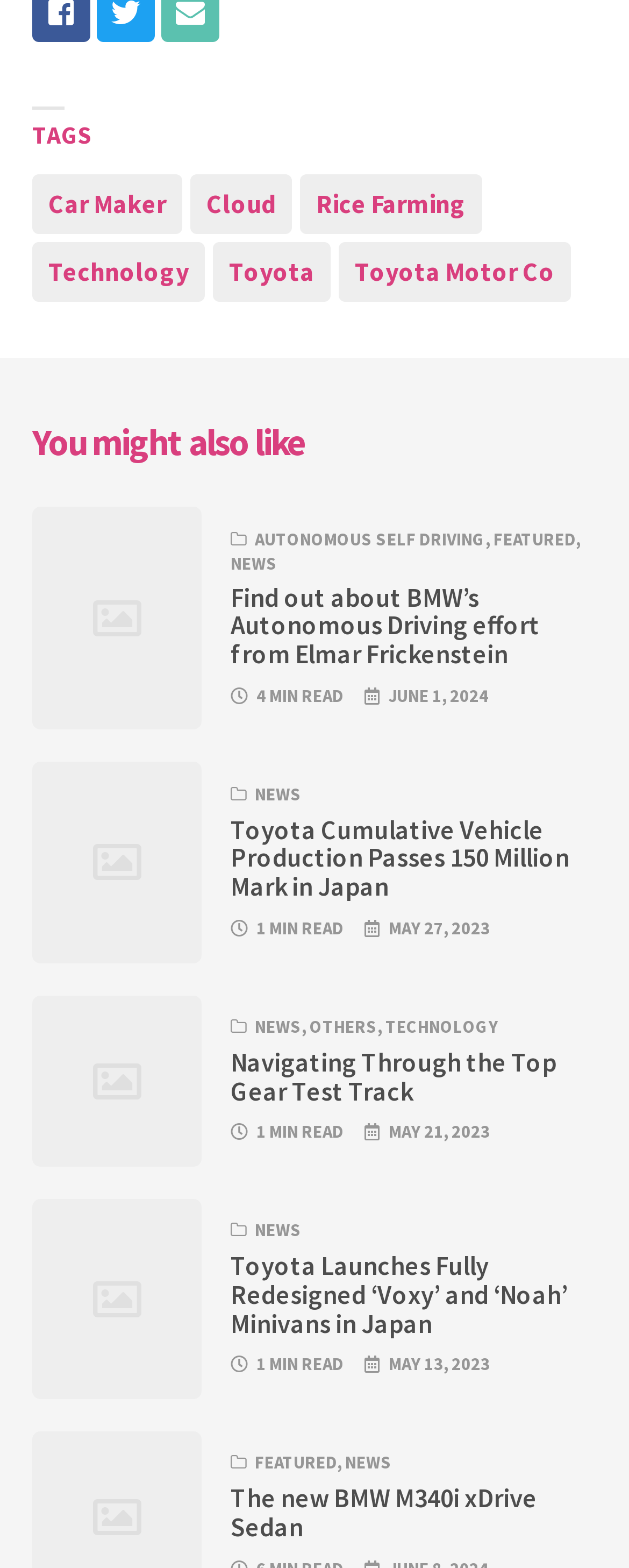Using the webpage screenshot and the element description Autonomous Self Driving, determine the bounding box coordinates. Specify the coordinates in the format (top-left x, top-left y, bottom-right x, bottom-right y) with values ranging from 0 to 1.

[0.405, 0.337, 0.772, 0.351]